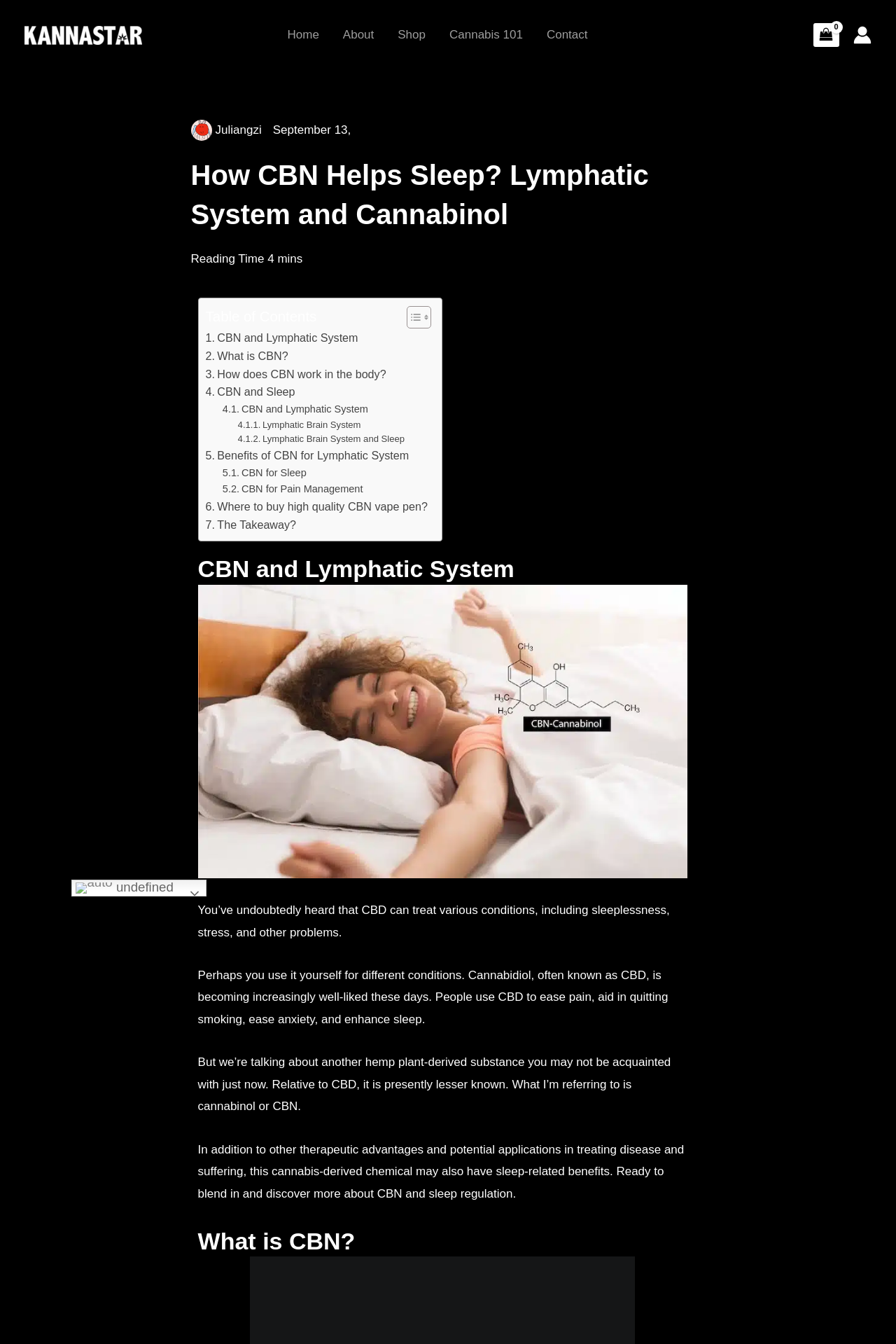Elaborate on the information and visuals displayed on the webpage.

This webpage is about the benefits of CBN (Cannabinol) for sleep and the lymphatic system. At the top, there is a navigation menu with links to "Home", "About", "Shop", "Cannabis 101", and "Contact". On the top right, there is a link to view the shopping cart and an account icon link with a picture of Juliangzi.

The main content of the page is divided into sections, each with a heading. The first section is titled "How CBN Helps Sleep? Lymphatic System and Cannabinol" and has a table of contents with links to different subtopics, including "CBN and Lymphatic System", "What is CBN?", and "CBN and Sleep". 

Below the table of contents, there is a section titled "CBN and Lymphatic System" with an image and a paragraph of text that introduces CBN as a lesser-known hemp plant-derived substance with potential therapeutic benefits, including sleep-related benefits. 

The page also has several other sections, each with a heading and text that discusses different aspects of CBN, including its benefits for the lymphatic system, how it works in the body, and its potential applications in treating disease and suffering. There are also links to other related topics, such as "CBN for Pain Management" and "Where to buy high-quality CBN vape pen?".